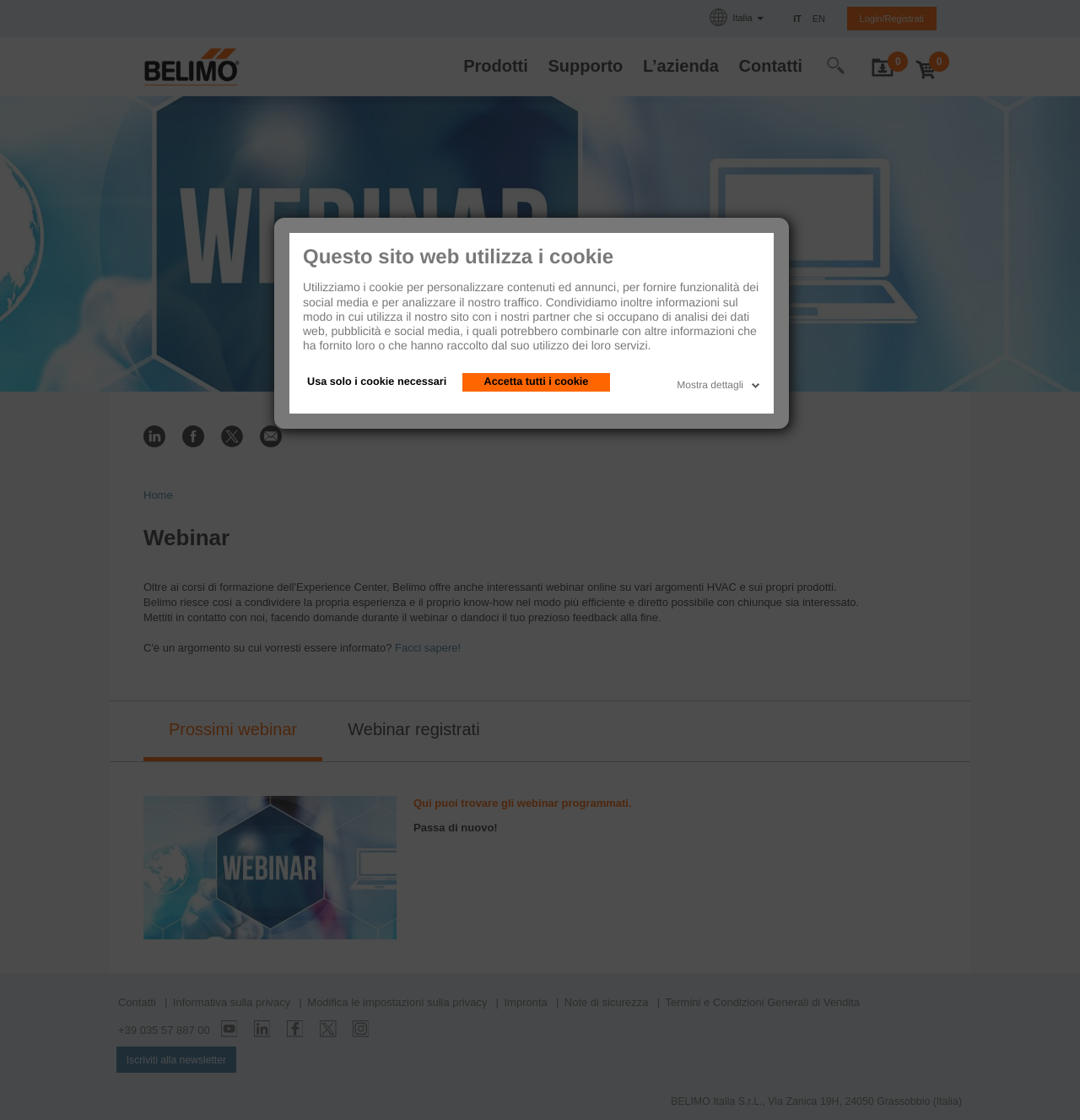Extract the bounding box coordinates for the HTML element that matches this description: "Facci sapere!". The coordinates should be four float numbers between 0 and 1, i.e., [left, top, right, bottom].

[0.366, 0.572, 0.427, 0.584]